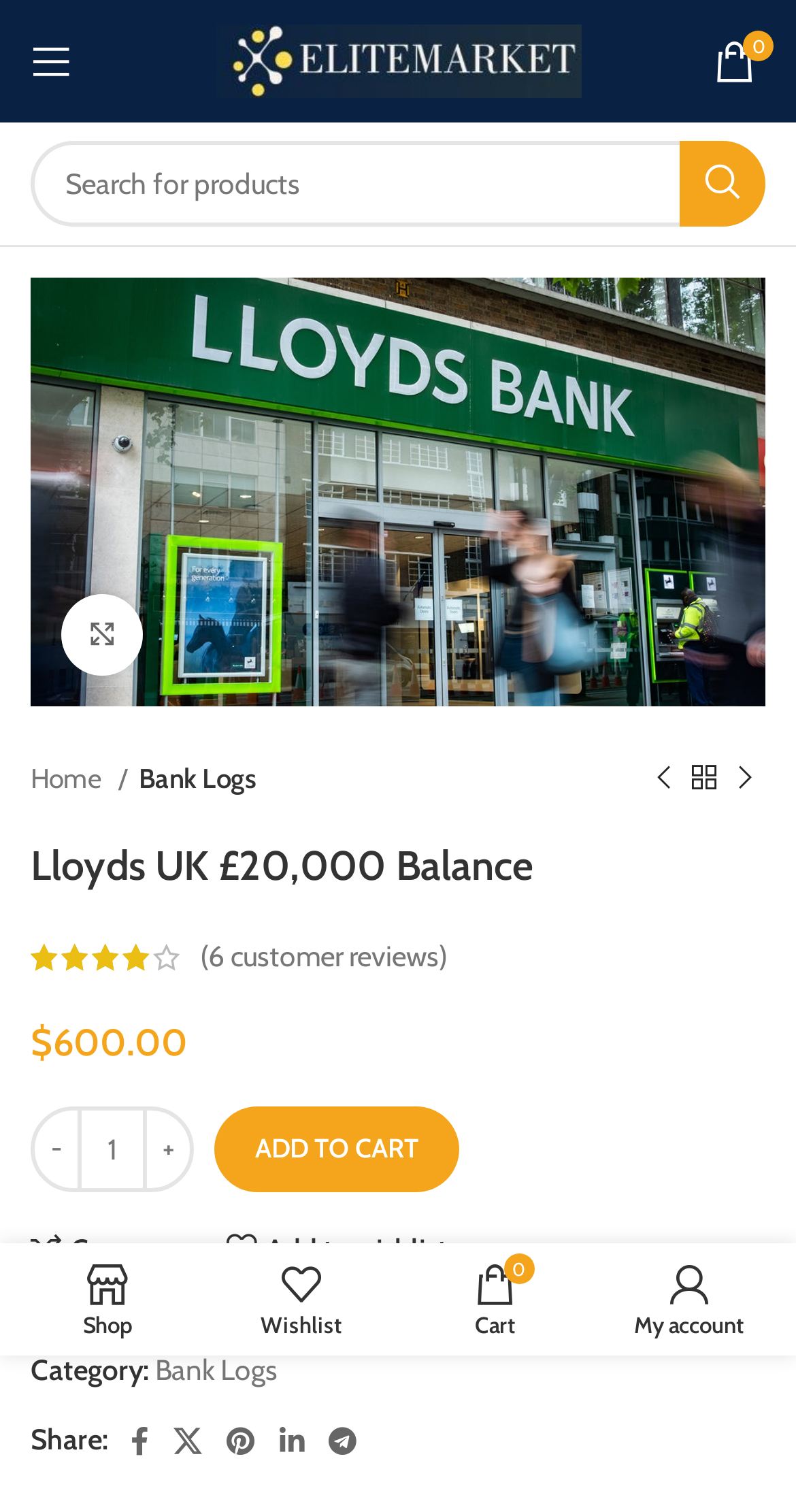Respond to the question with just a single word or phrase: 
What is the category of the product?

Bank Logs